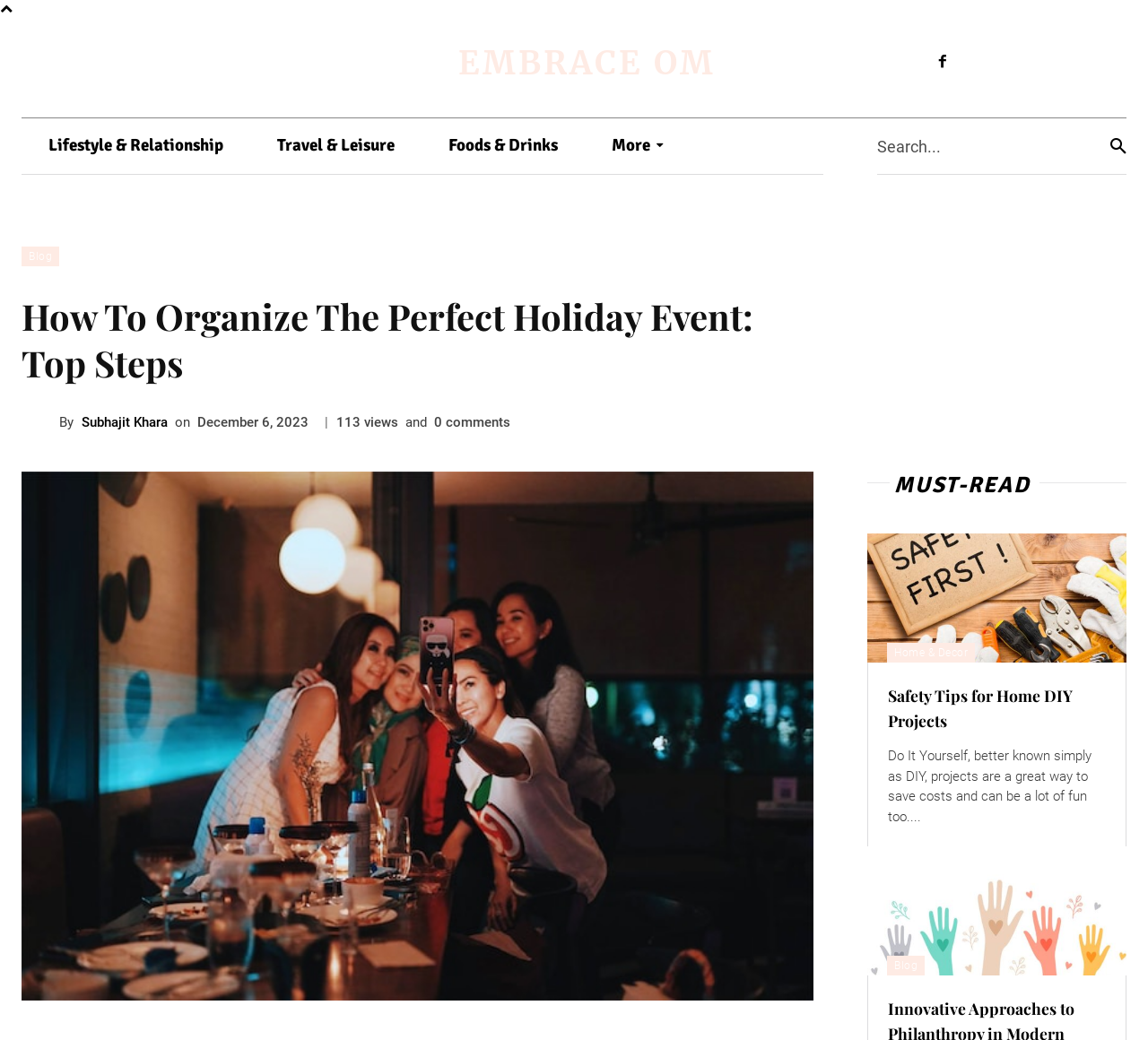What is the author's name of the article?
Kindly answer the question with as much detail as you can.

The author's name can be found below the article title, where it says 'By Subhajit Khara'.